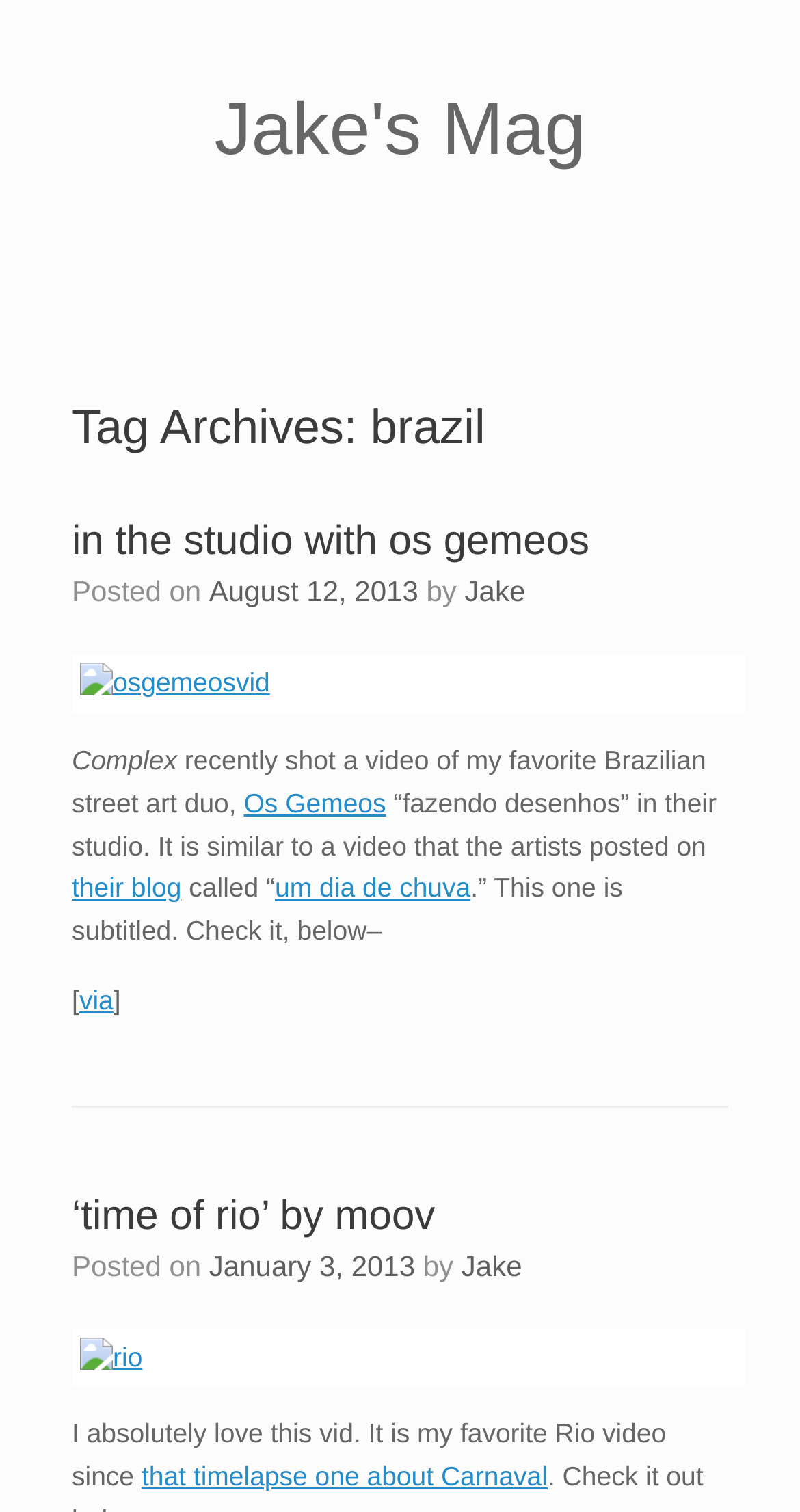Extract the bounding box coordinates of the UI element described: "‘time of rio’ by moov". Provide the coordinates in the format [left, top, right, bottom] with values ranging from 0 to 1.

[0.09, 0.789, 0.544, 0.819]